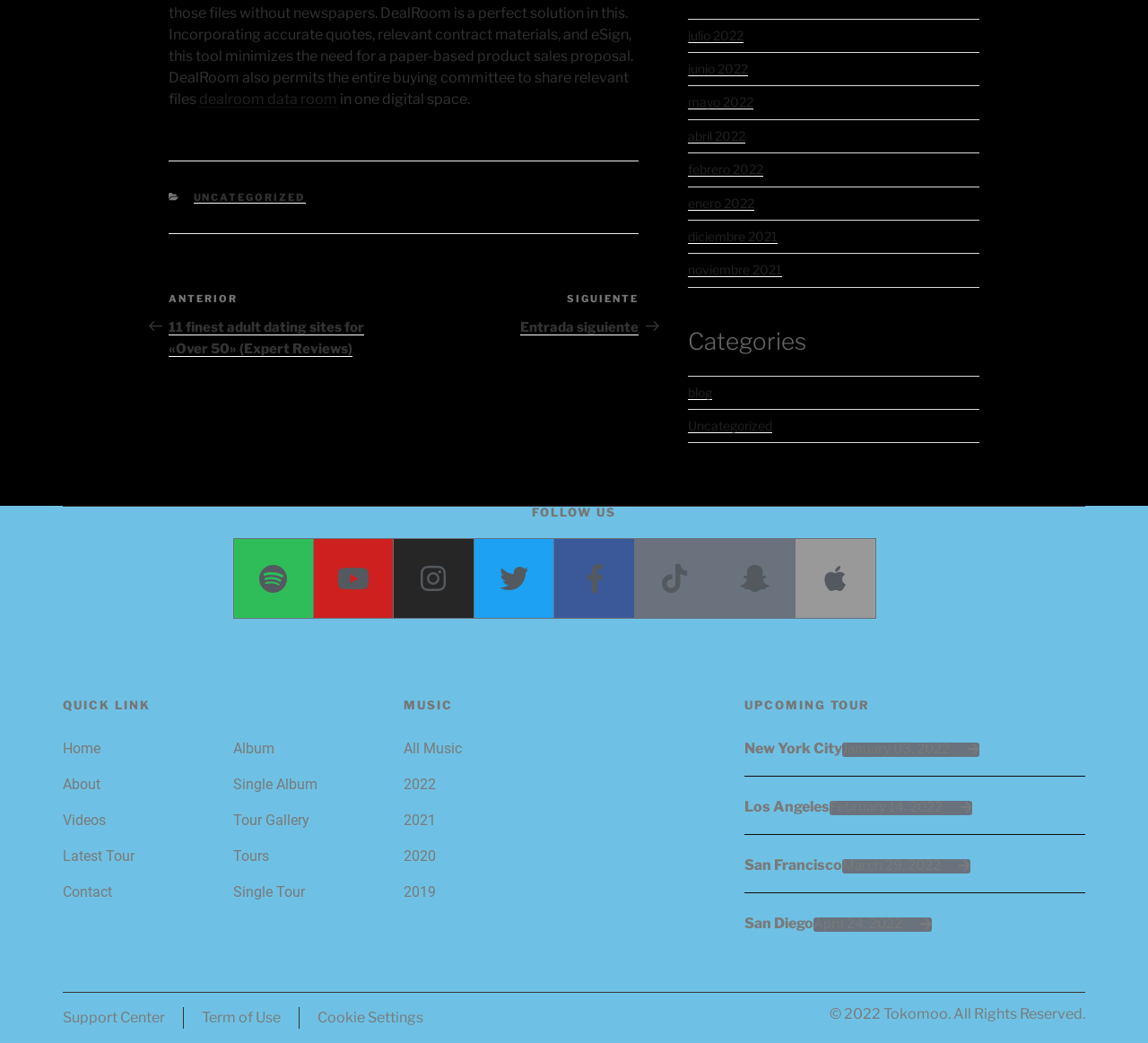Provide the bounding box coordinates for the UI element that is described as: "market research filming".

None